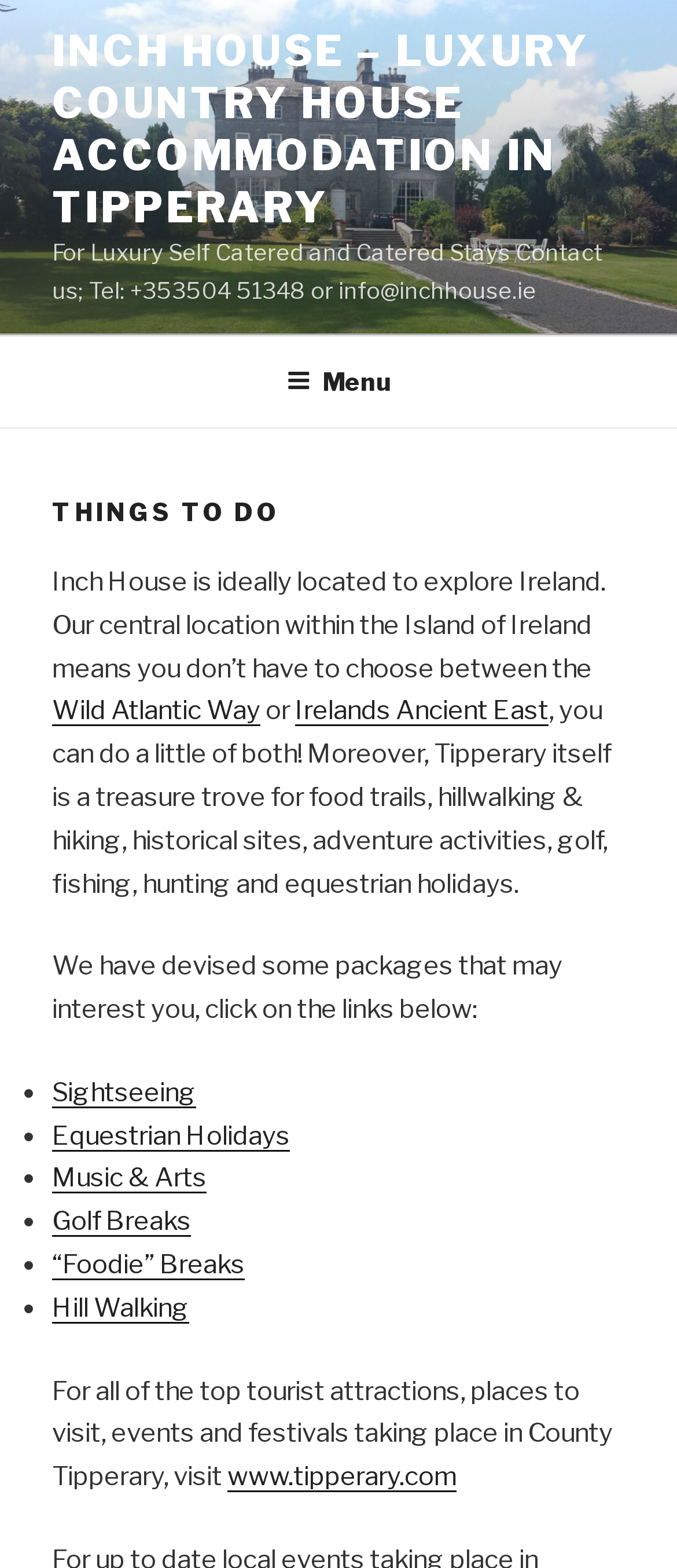Identify the bounding box coordinates of the region I need to click to complete this instruction: "Click the 'Wild Atlantic Way' link".

[0.077, 0.444, 0.385, 0.464]